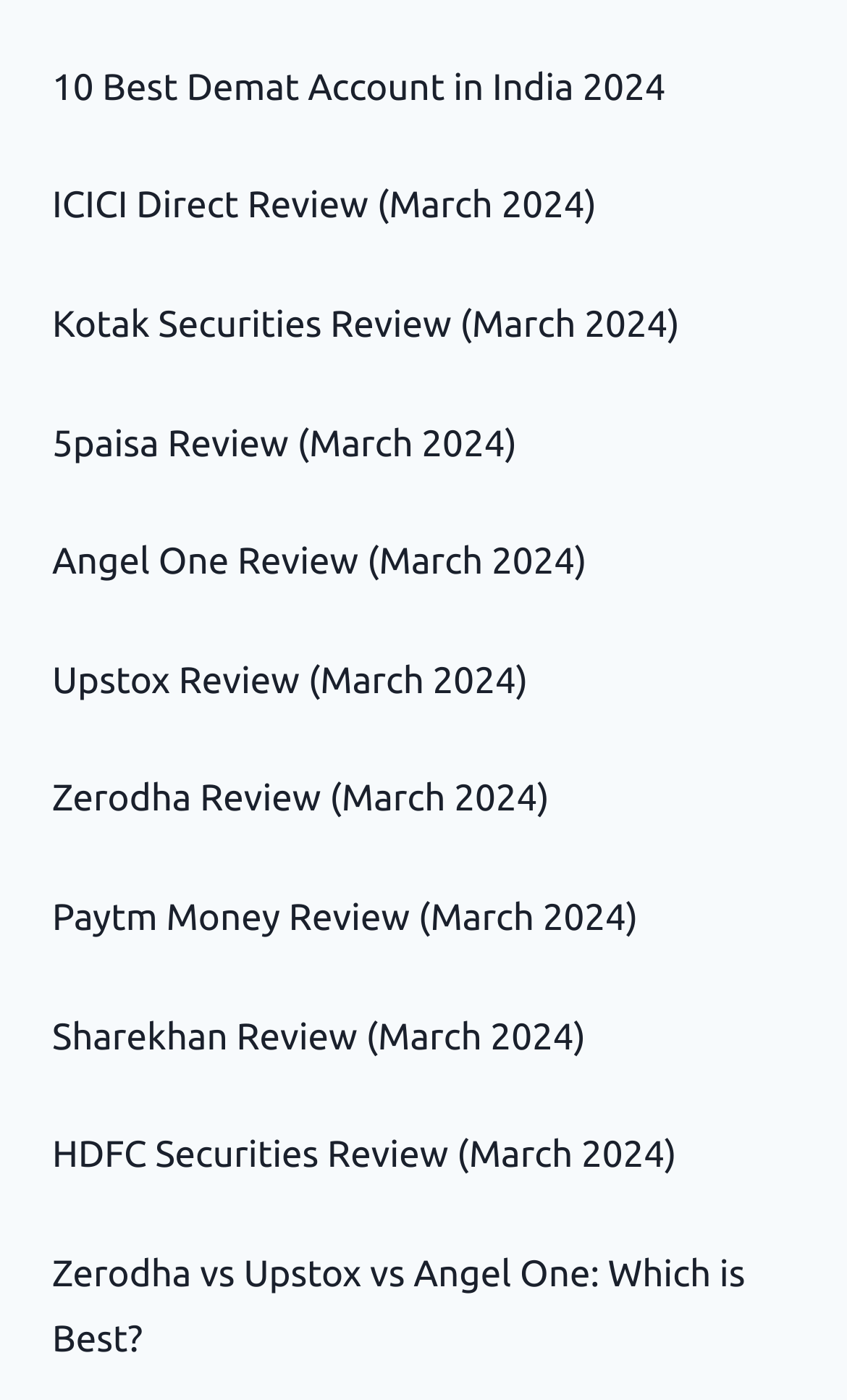Pinpoint the bounding box coordinates of the element to be clicked to execute the instruction: "Compare Zerodha, Upstox, and Angel One".

[0.062, 0.895, 0.88, 0.972]